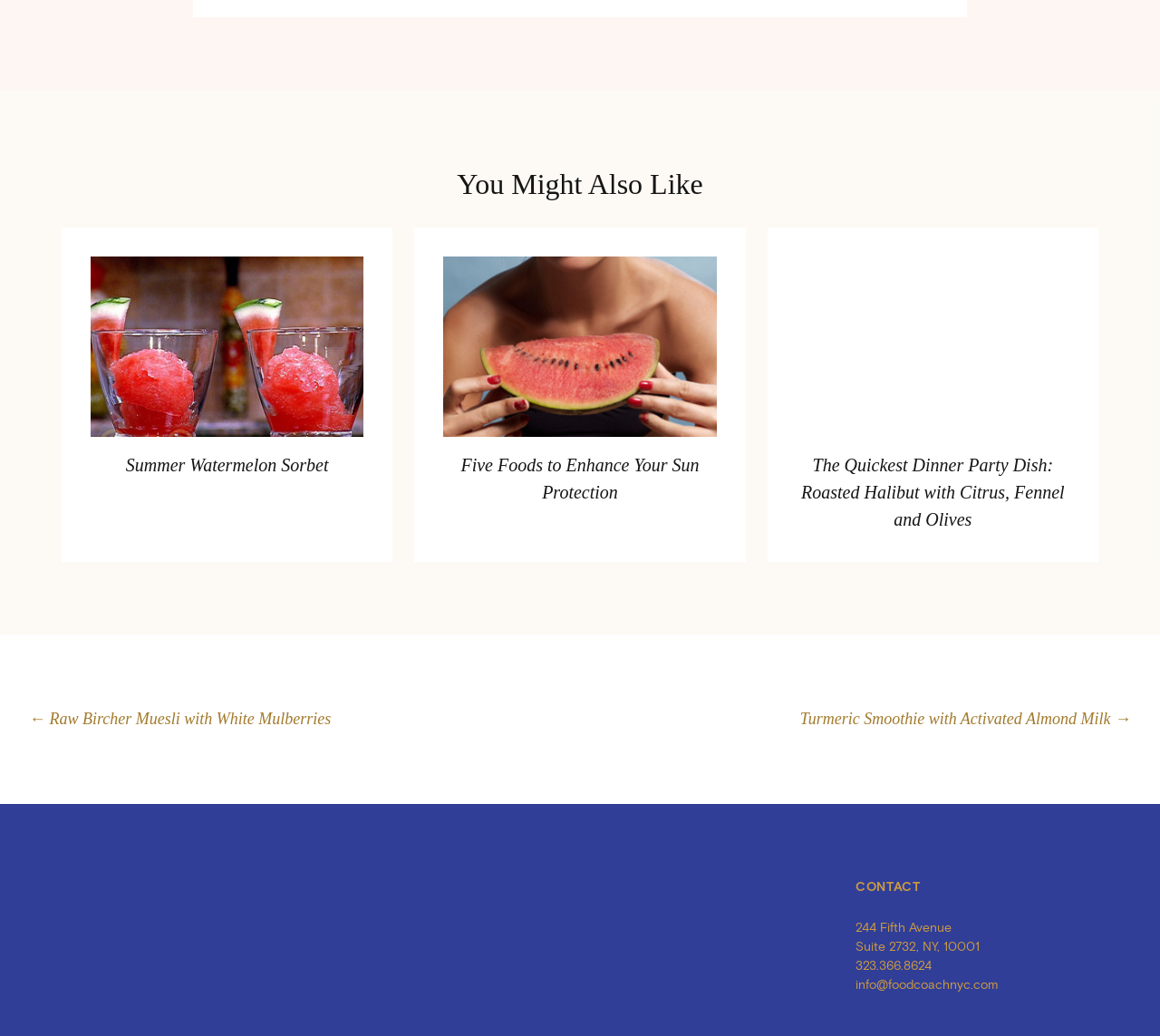Give a short answer to this question using one word or a phrase:
How many navigation links are there in the post navigation section?

2